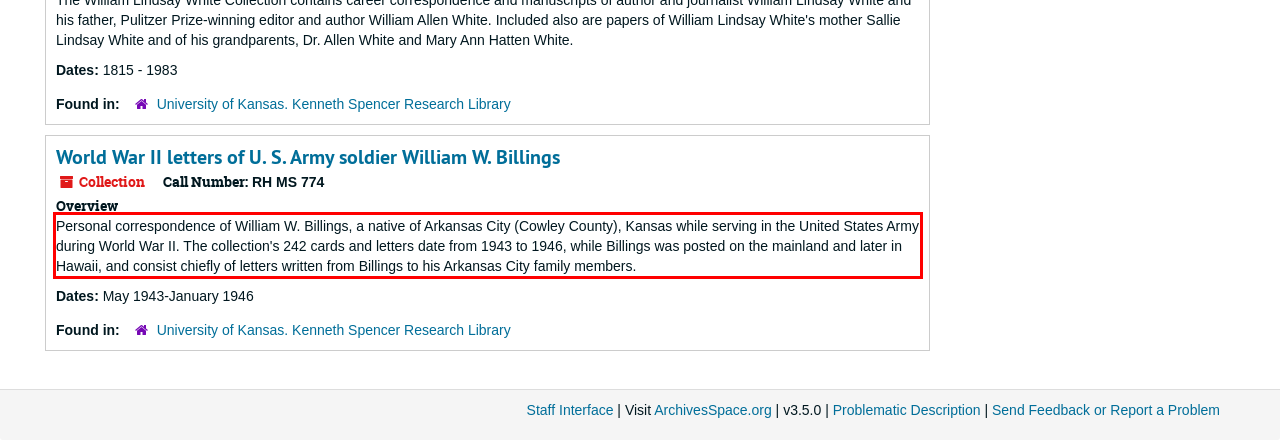Please examine the webpage screenshot containing a red bounding box and use OCR to recognize and output the text inside the red bounding box.

Personal correspondence of William W. Billings, a native of Arkansas City (Cowley County), Kansas while serving in the United States Army during World War II. The collection's 242 cards and letters date from 1943 to 1946, while Billings was posted on the mainland and later in Hawaii, and consist chiefly of letters written from Billings to his Arkansas City family members.